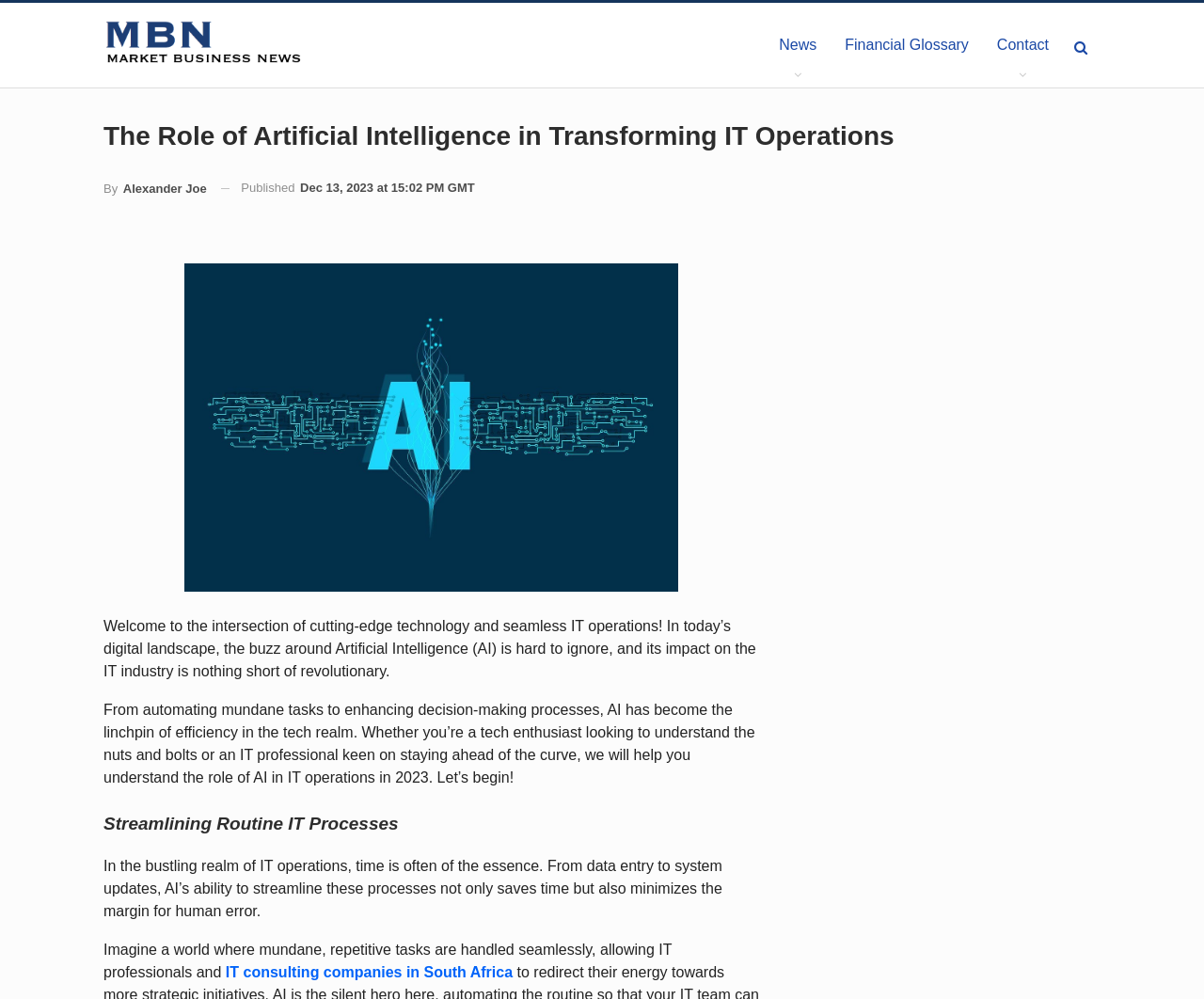Explain in detail what is displayed on the webpage.

The webpage is about the role of Artificial Intelligence in transforming IT operations. At the top left, there is a link to "Market Business News" accompanied by an image with the same name. To the right of this link, there are three more links: "News", "Financial Glossary", and "Contact". 

Below these links, there is a heading that reads "The Role of Artificial Intelligence in Transforming IT Operations". Underneath this heading, there is a link to the author, "By Alexander Joe", followed by a time stamp indicating when the article was published. 

On the left side of the page, there is a large image titled "Power of AI - Customer Service". To the right of this image, there is a block of text that introduces the topic of Artificial Intelligence in IT operations, explaining how it is revolutionizing the industry by automating tasks and enhancing decision-making processes.

Below this introductory text, there is a heading that reads "Streamlining Routine IT Processes". The text that follows explains how AI is saving time and minimizing human error in IT operations by streamlining routine processes such as data entry and system updates. There is also a link to "IT consulting companies in South Africa" within this section.